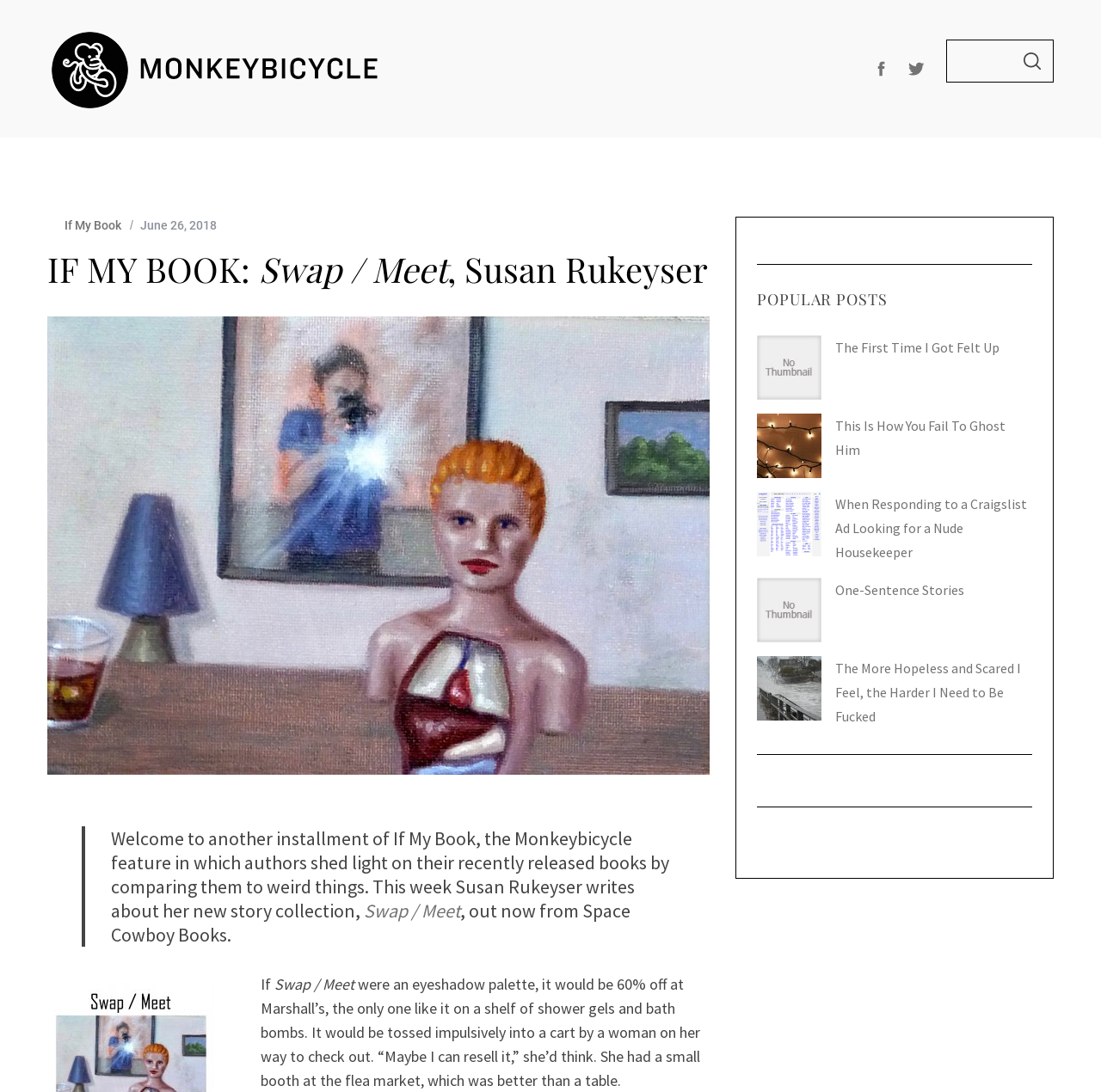What is the feature name of the Monkeybicycle section?
Please use the image to provide an in-depth answer to the question.

The feature name of the Monkeybicycle section can be found in the link element with the text 'If My Book' and also in the blockquote element with the text 'Welcome to another installment of If My Book...'.